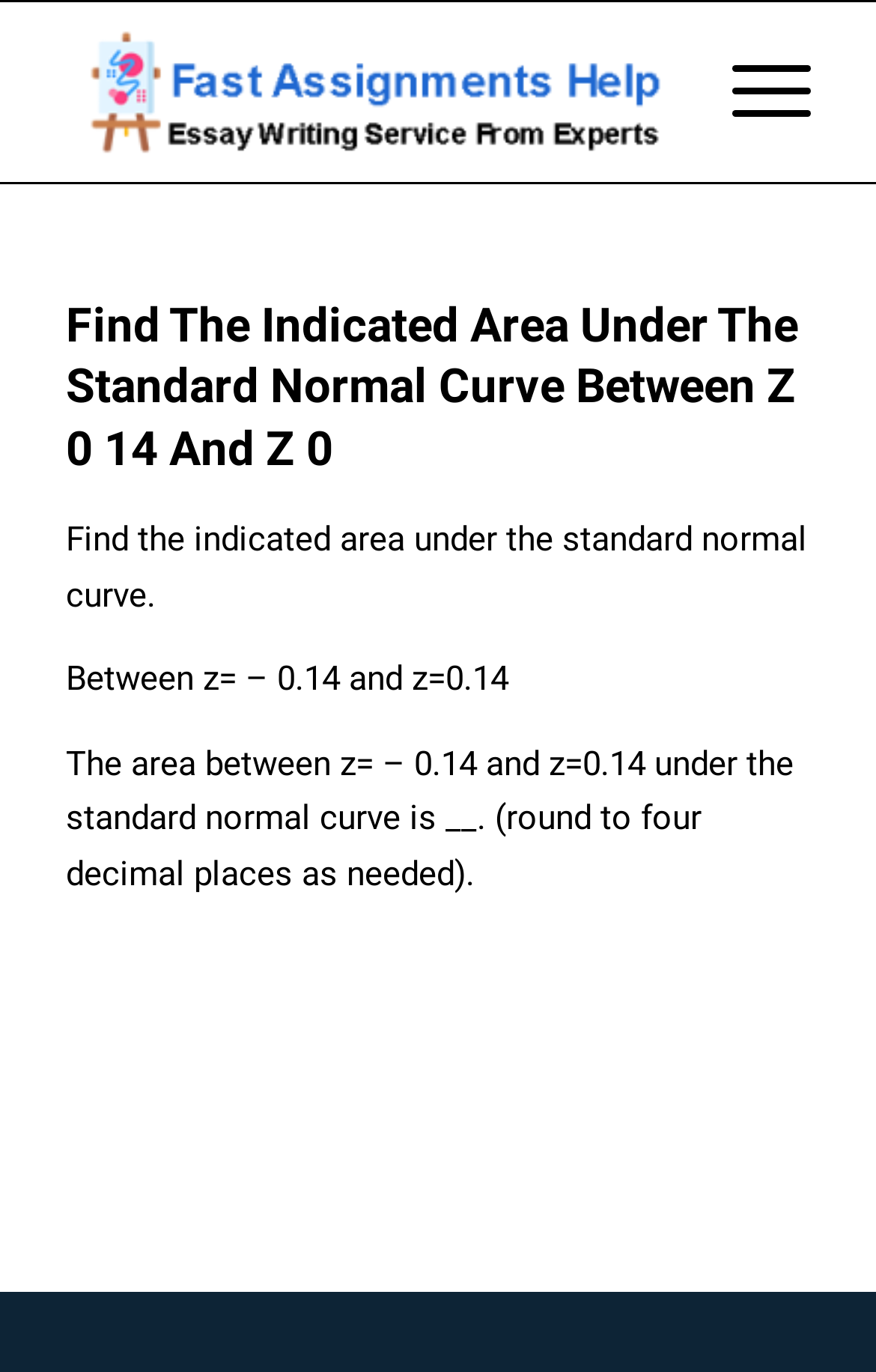What are the two z-values mentioned in the problem?
Provide a detailed and well-explained answer to the question.

By reading the problem statement, I can see that the two z-values mentioned are – 0.14 and 0.14, which are used to find the area under the standard normal curve.